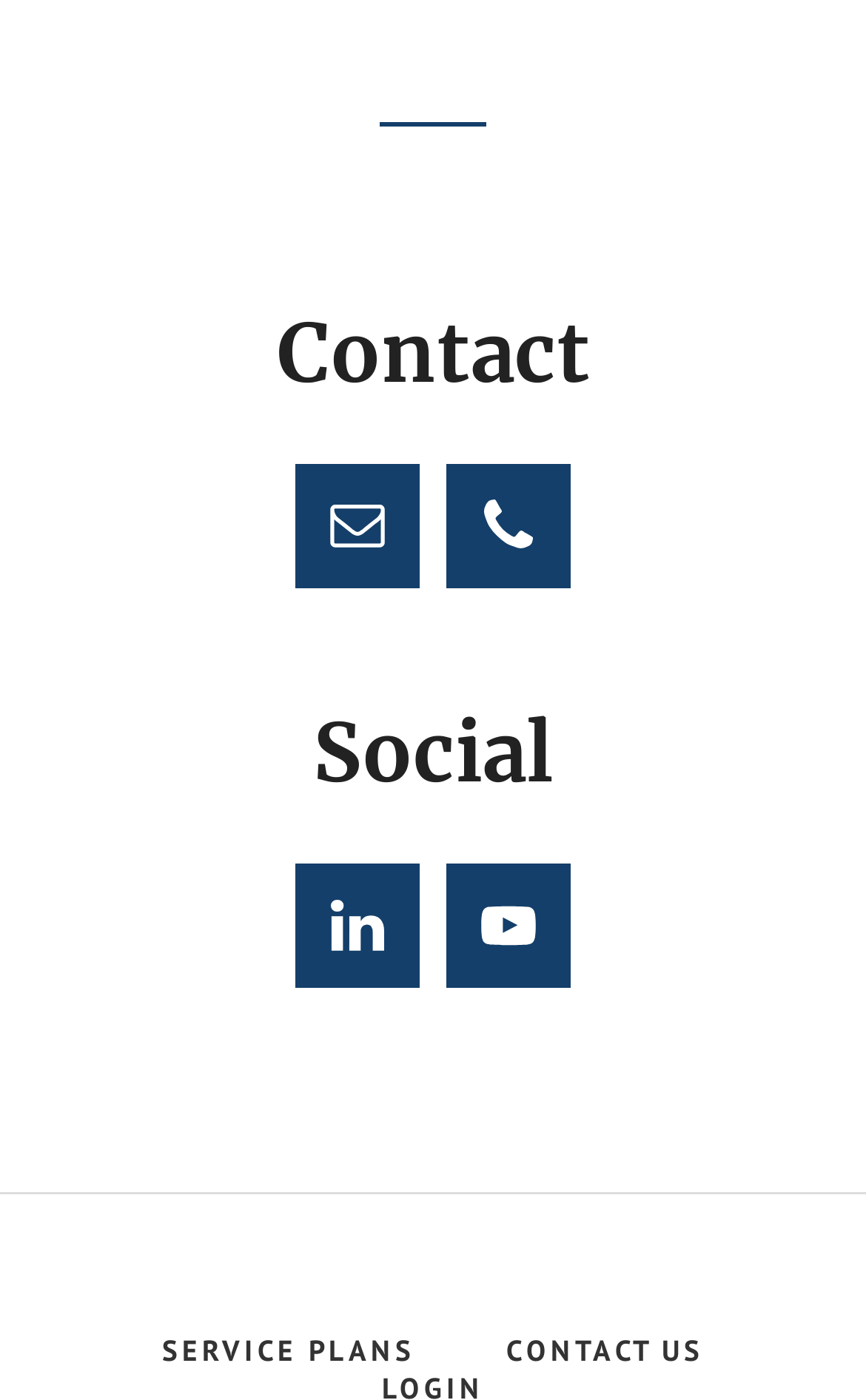Given the element description "Email", identify the bounding box of the corresponding UI element.

[0.341, 0.331, 0.485, 0.42]